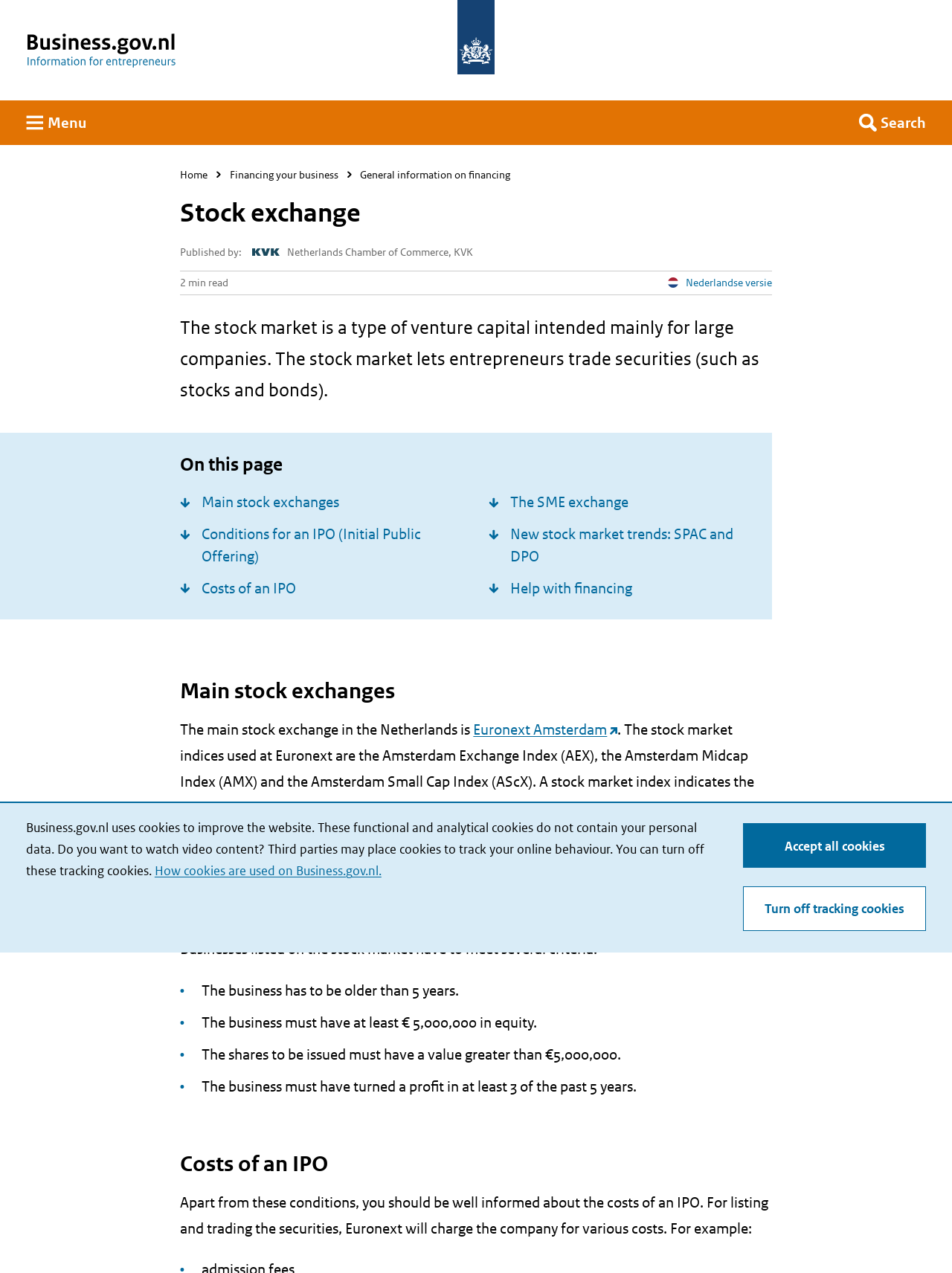What is an IPO?
Answer the question with detailed information derived from the image.

I found this information in the section 'Conditions for an IPO (Initial Public Offering)' where it explains that going public with your company for the first time is called an IPO: Initial Public Offering.